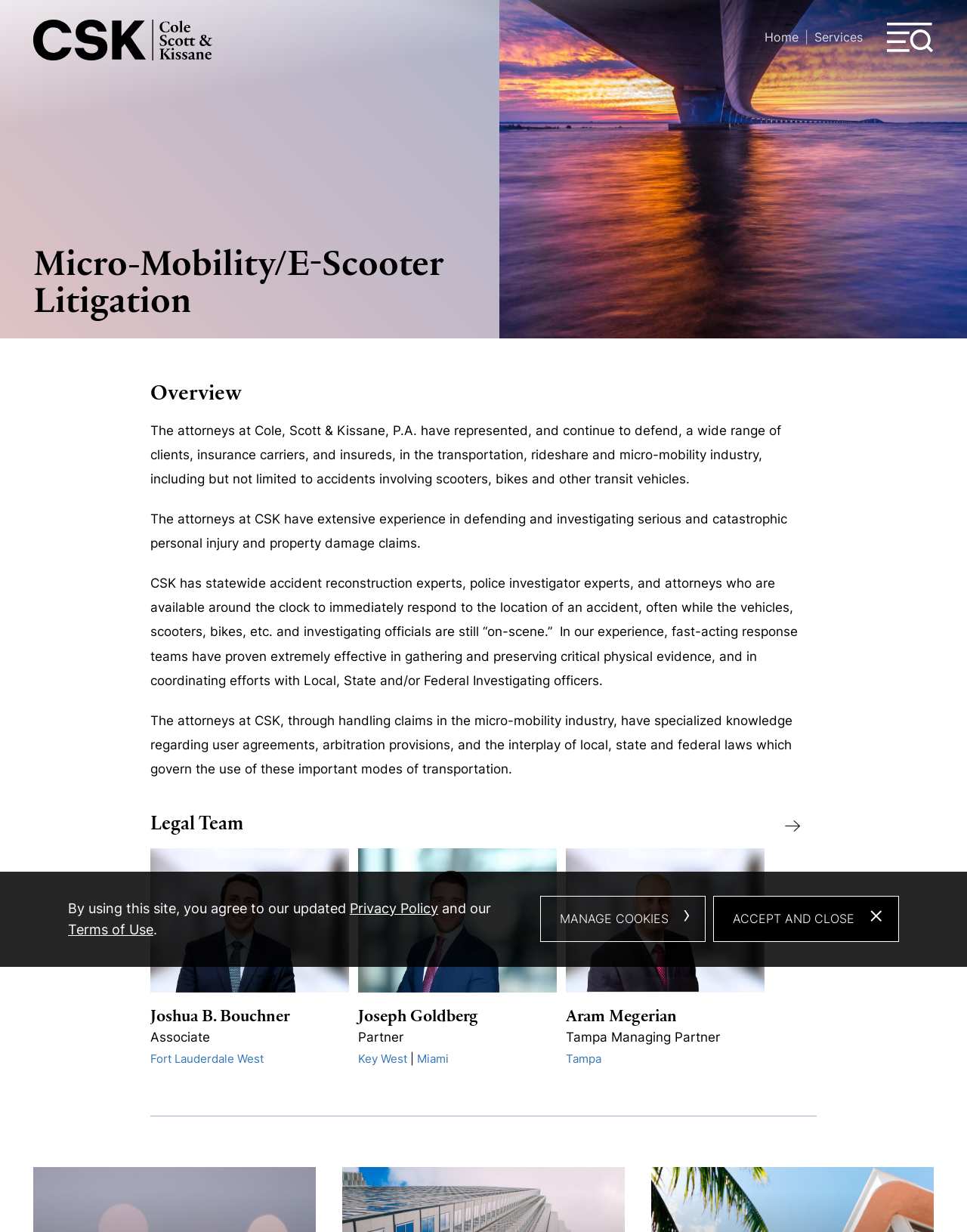Can you identify the bounding box coordinates of the clickable region needed to carry out this instruction: 'Click the 'Services' link'? The coordinates should be four float numbers within the range of 0 to 1, stated as [left, top, right, bottom].

[0.842, 0.024, 0.892, 0.036]